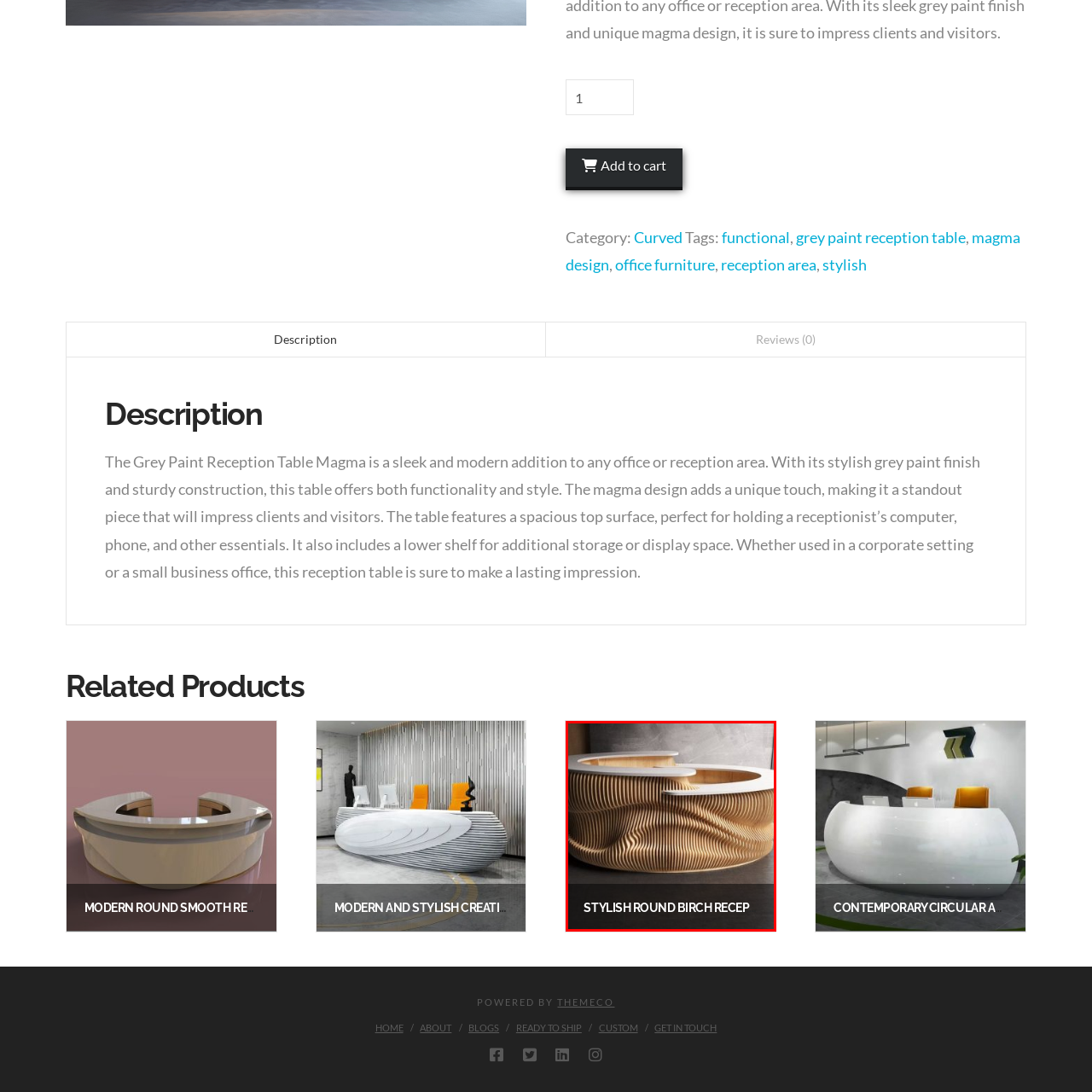What is the color of the desk top?
Look closely at the image highlighted by the red bounding box and give a comprehensive answer to the question.

According to the caption, the desk features a 'smooth white top', which suggests that the color of the desk top is white.